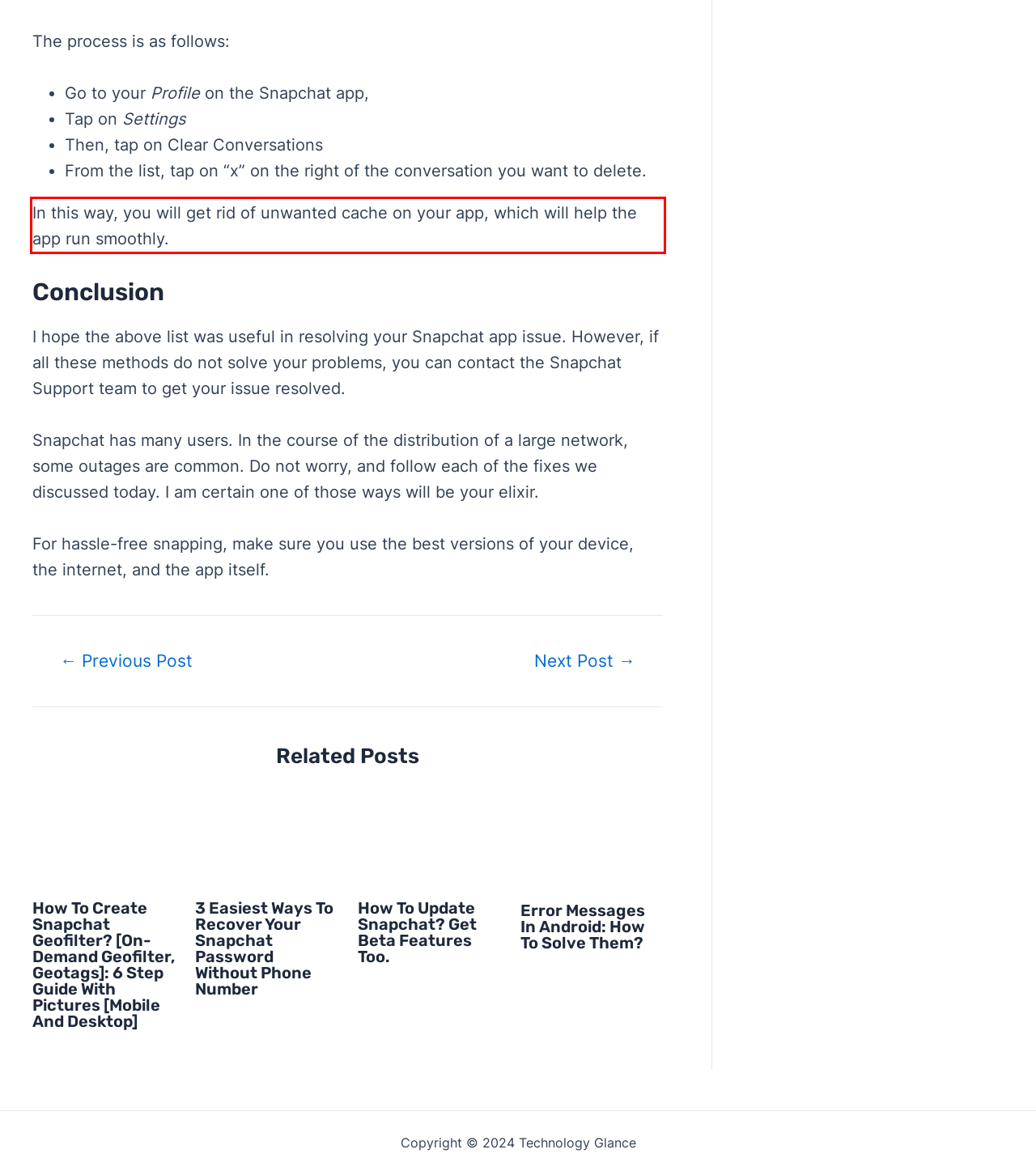Given a screenshot of a webpage containing a red bounding box, perform OCR on the text within this red bounding box and provide the text content.

In this way, you will get rid of unwanted cache on your app, which will help the app run smoothly.